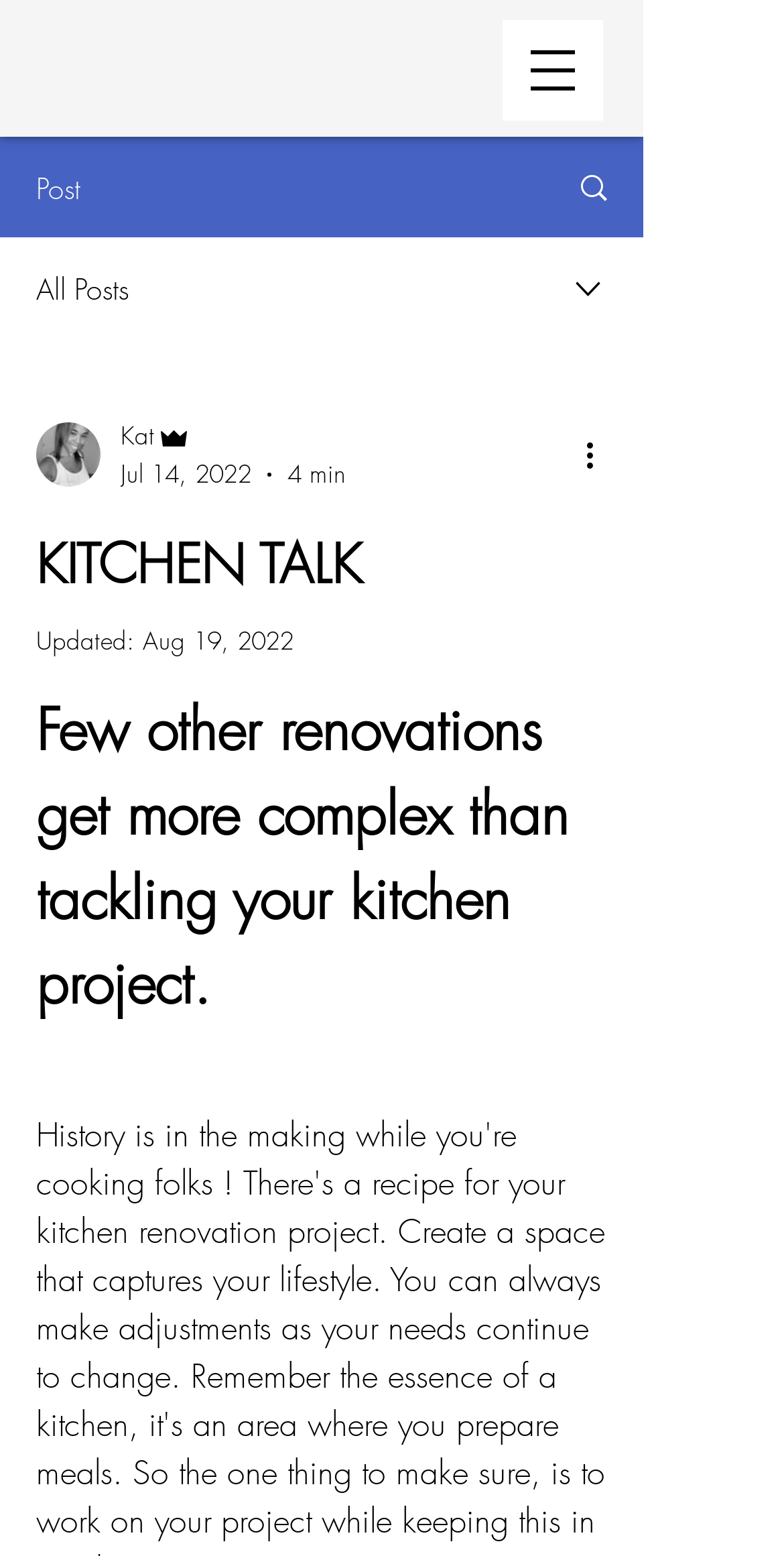Answer this question in one word or a short phrase: How many images are on the webpage?

5